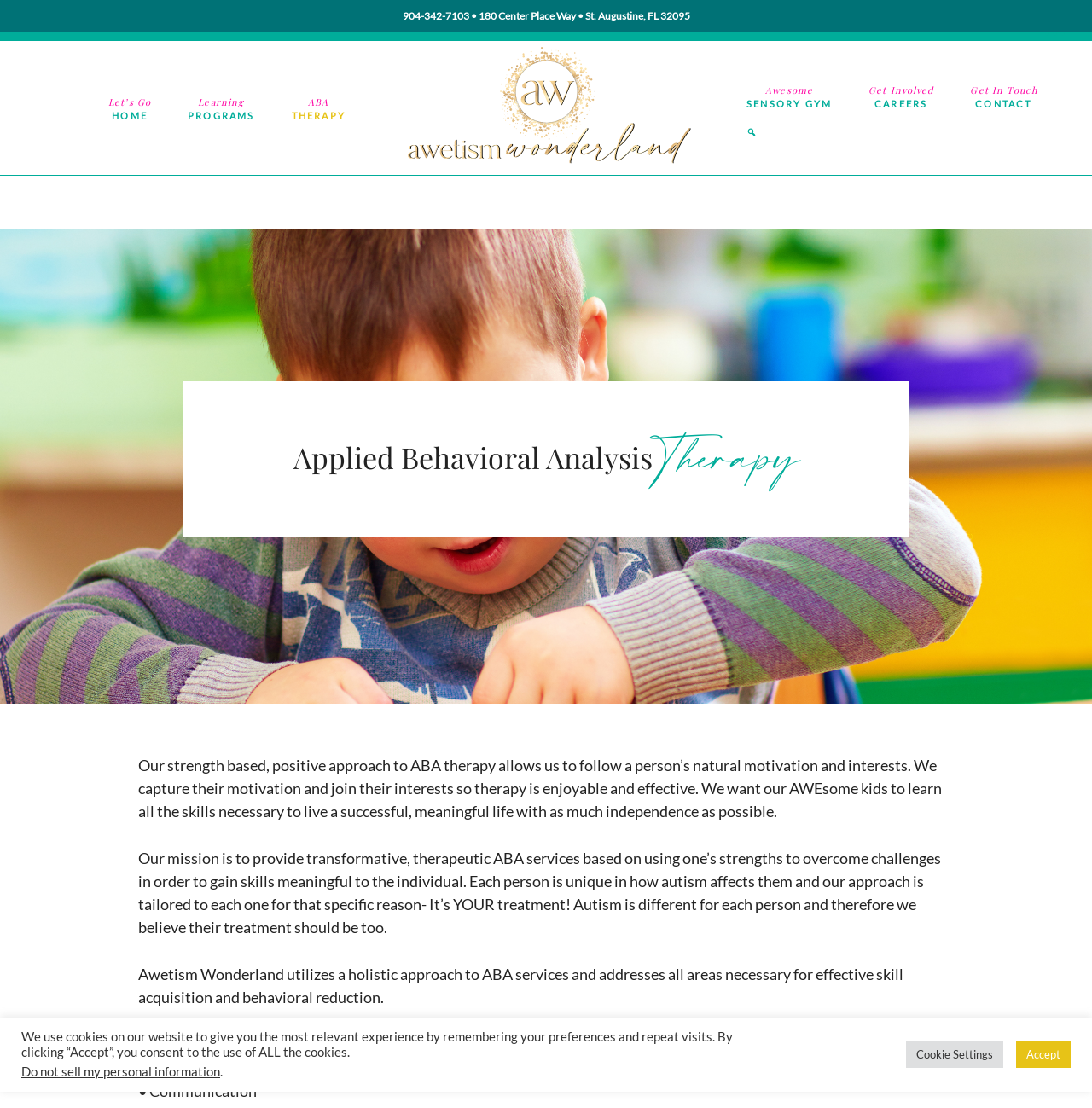Determine the bounding box coordinates (top-left x, top-left y, bottom-right x, bottom-right y) of the UI element described in the following text: Show Offscreen Content

[0.948, 0.008, 0.984, 0.052]